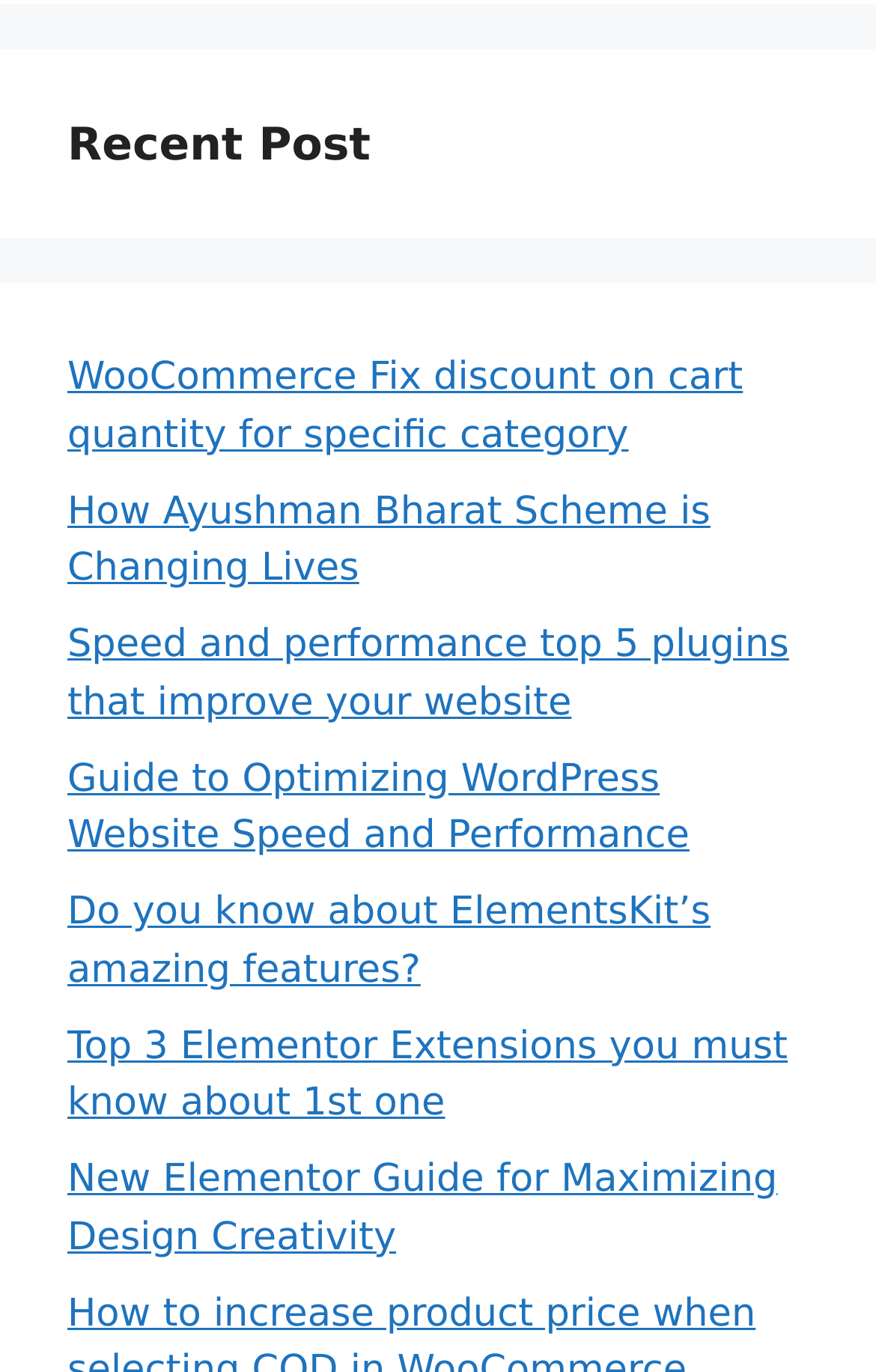Determine the bounding box coordinates for the area that should be clicked to carry out the following instruction: "Check out previous post".

None